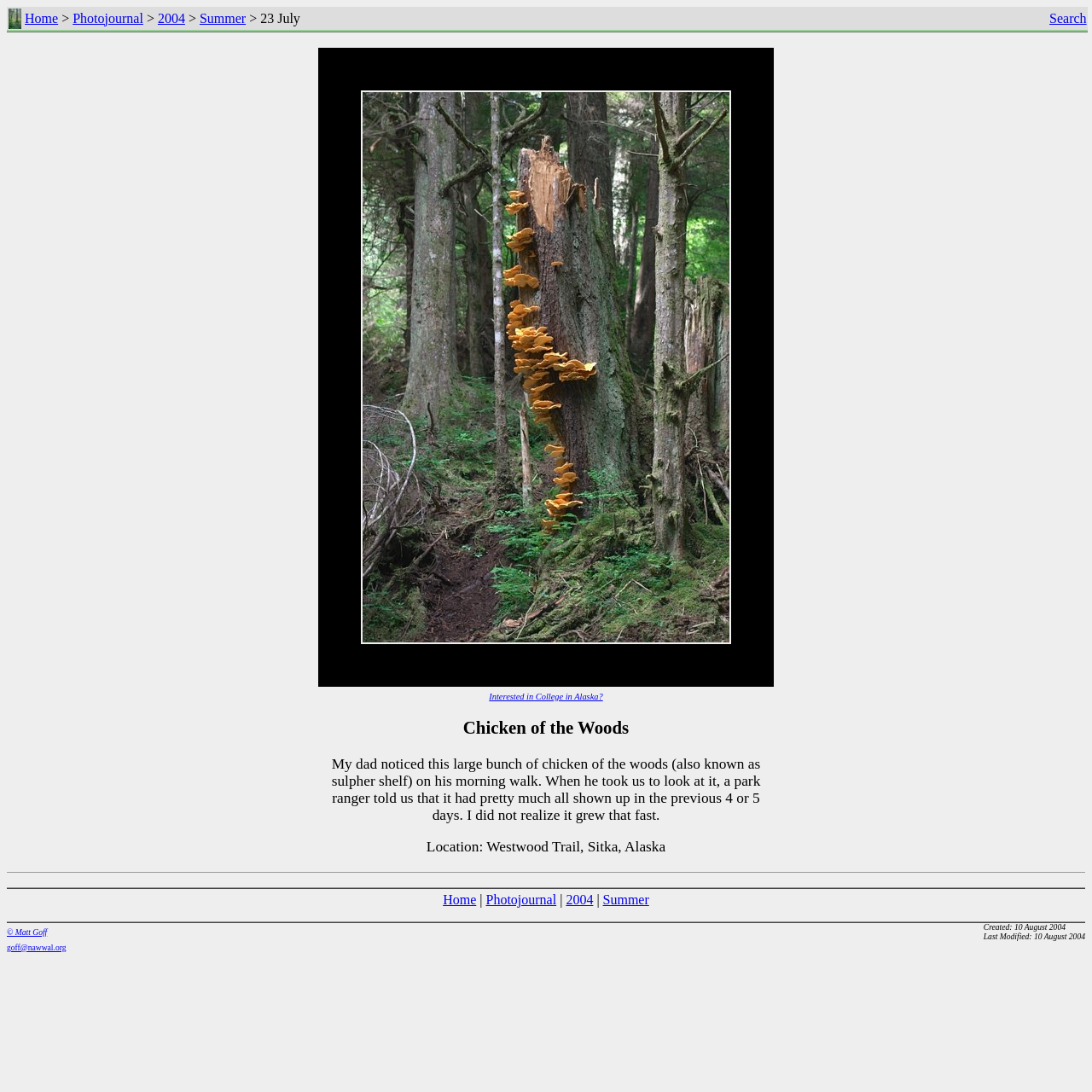What is the name of the trail where the Chicken of the Woods was found?
Provide a short answer using one word or a brief phrase based on the image.

Westwood Trail